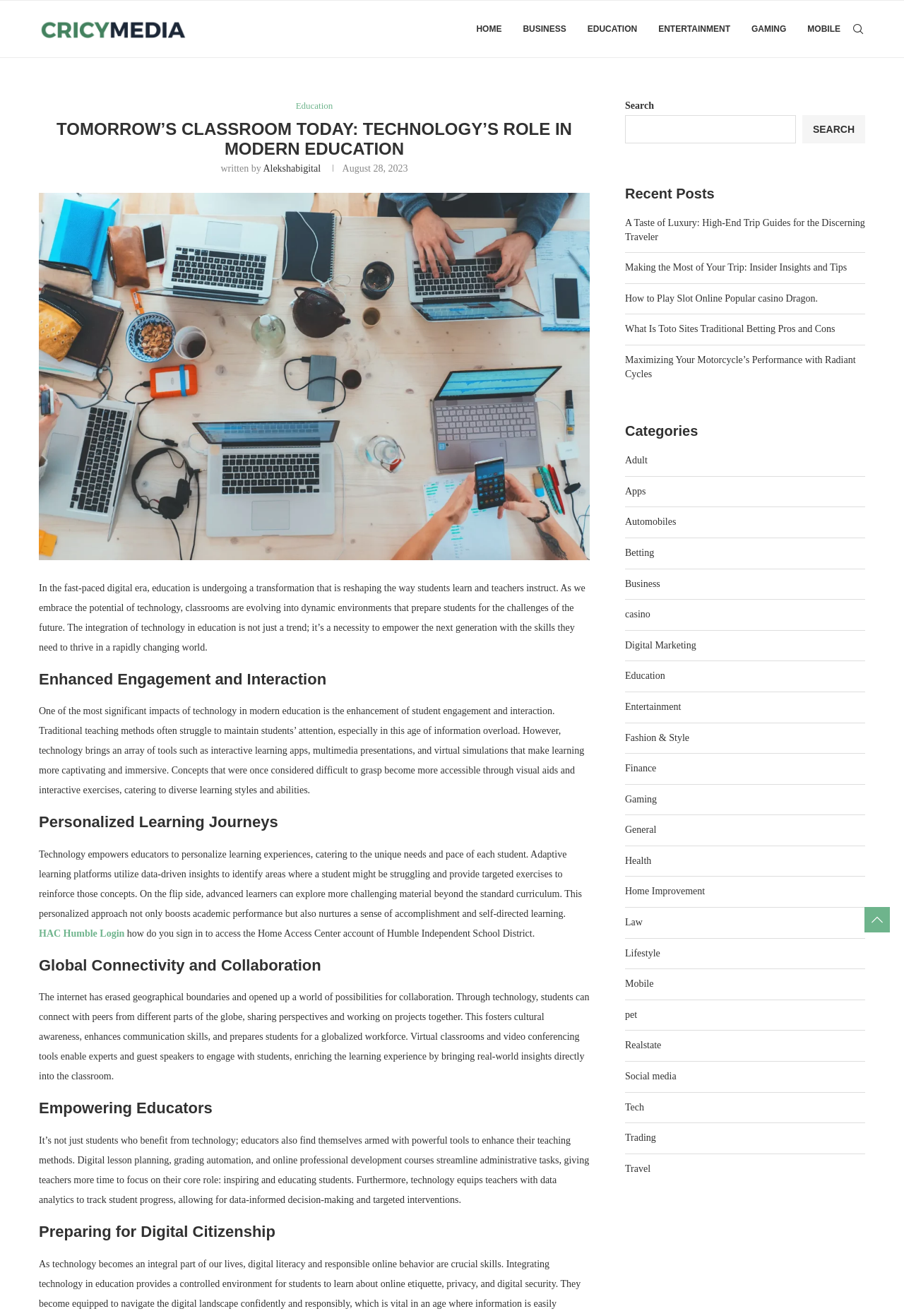Please determine the primary heading and provide its text.

TOMORROW’S CLASSROOM TODAY: TECHNOLOGY’S ROLE IN MODERN EDUCATION